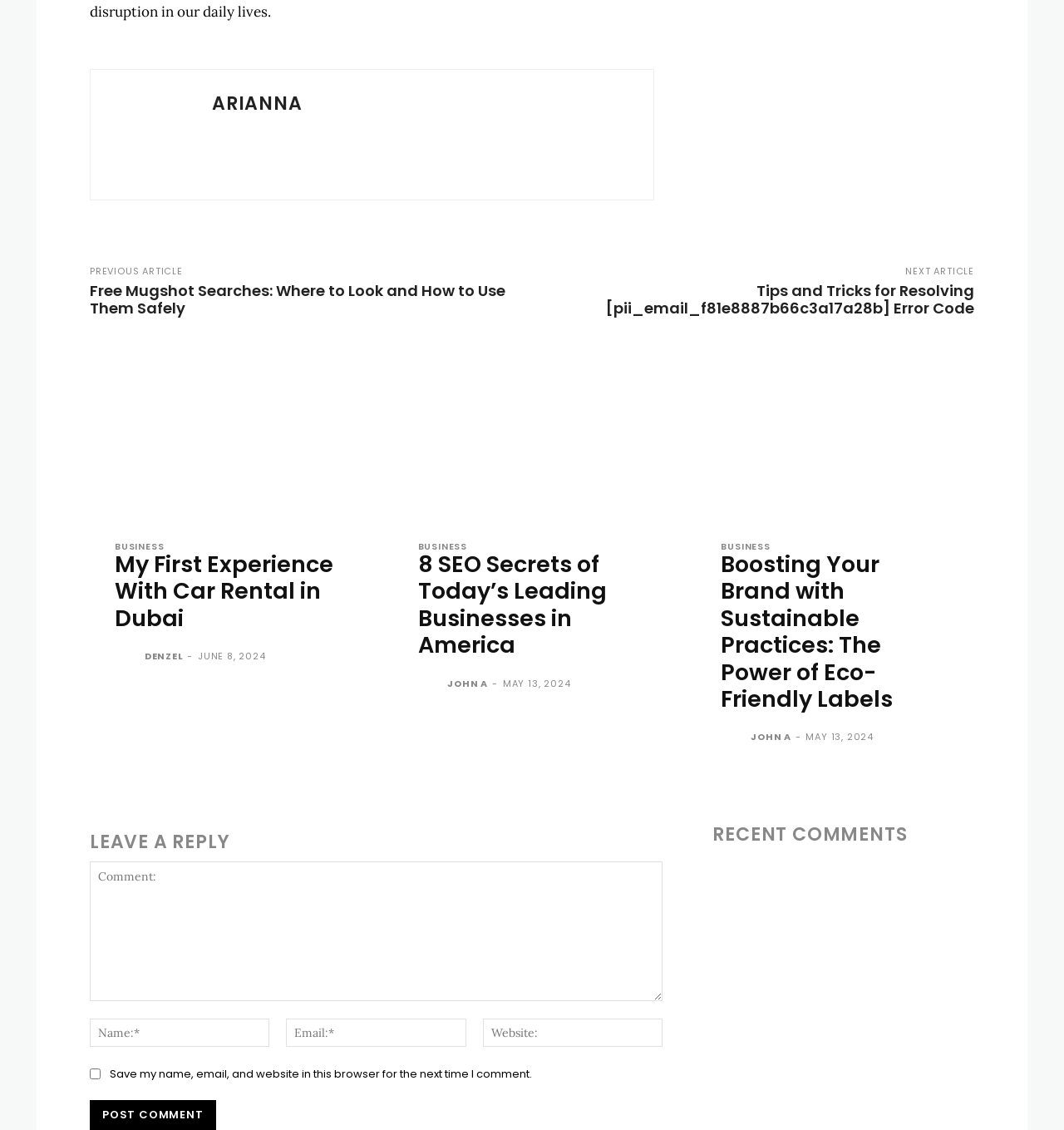Using the element description: "parent_node: Comment: name="comment" placeholder="Comment:"", determine the bounding box coordinates for the specified UI element. The coordinates should be four float numbers between 0 and 1, [left, top, right, bottom].

[0.084, 0.763, 0.623, 0.886]